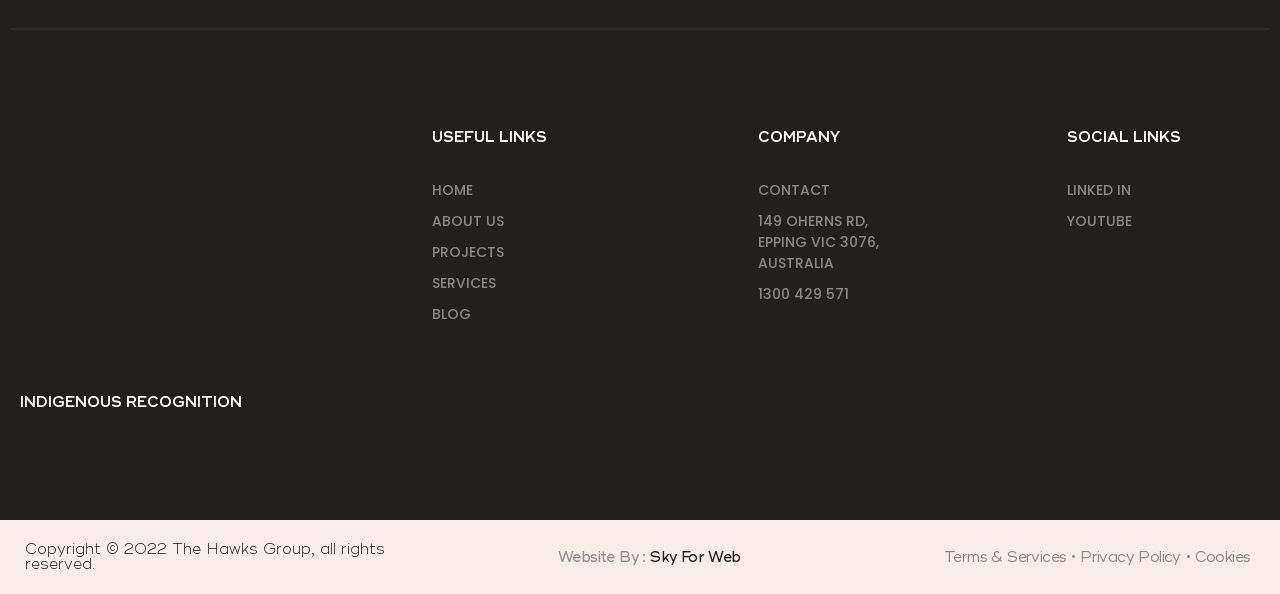Provide a brief response to the question using a single word or phrase: 
What is the company's address?

149 OHERNS RD, EPPING VIC 3076, AUSTRALIA